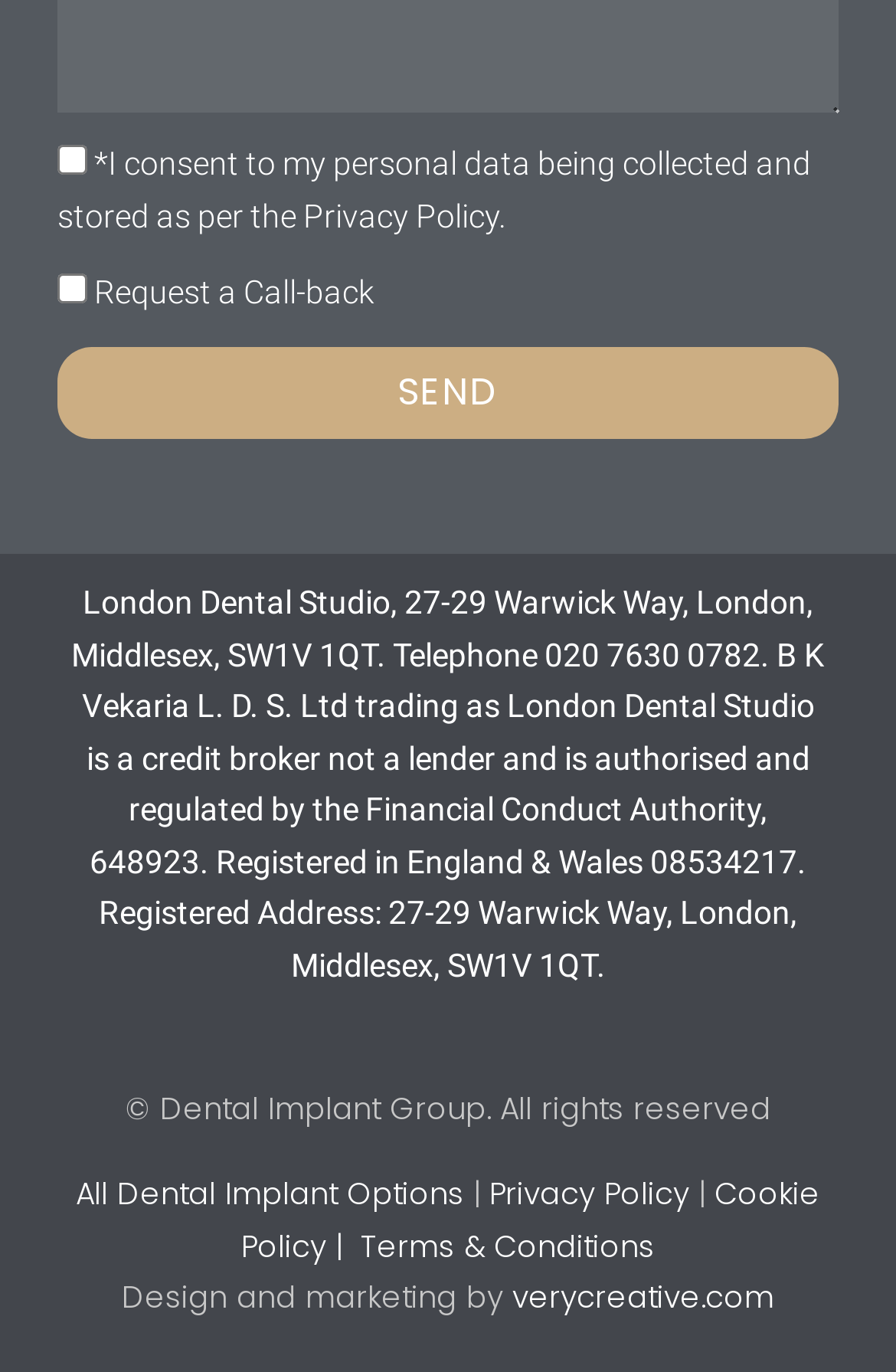What is the purpose of the checkbox at the top of the webpage?
Analyze the image and deliver a detailed answer to the question.

I found the purpose of the checkbox by looking at the text associated with it, which says '*I consent to my personal data being collected and stored as per the Privacy Policy.'. This suggests that the checkbox is used to obtain the user's consent for collecting and storing their personal data.